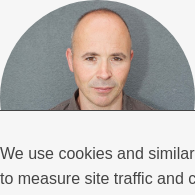Create a detailed narrative for the image.

This image features a professional portrait of Mark Mulligan, whose work often addresses topics related to the music industry and digital trends. In the image, he is depicted with a neutral expression, showcasing a short, neatly groomed hairstyle and wearing a simple, dark-colored shirt, set against a muted gray background which enhances the focus on his face. Below the image, there is a text notification informing visitors about the website's use of cookies and similar technologies to enhance user experience, which is a common practice for digital content platforms.